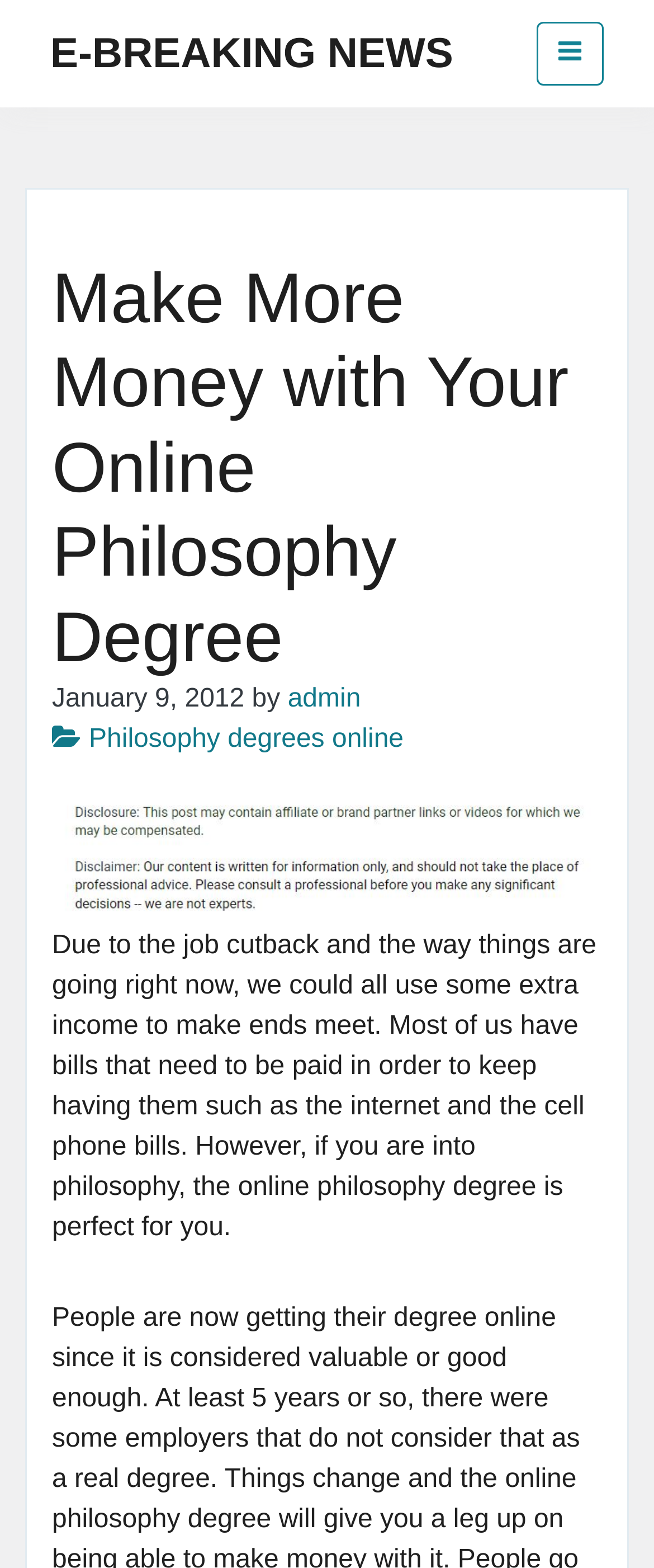Answer with a single word or phrase: 
What type of bills need to be paid?

Internet and cell phone bills